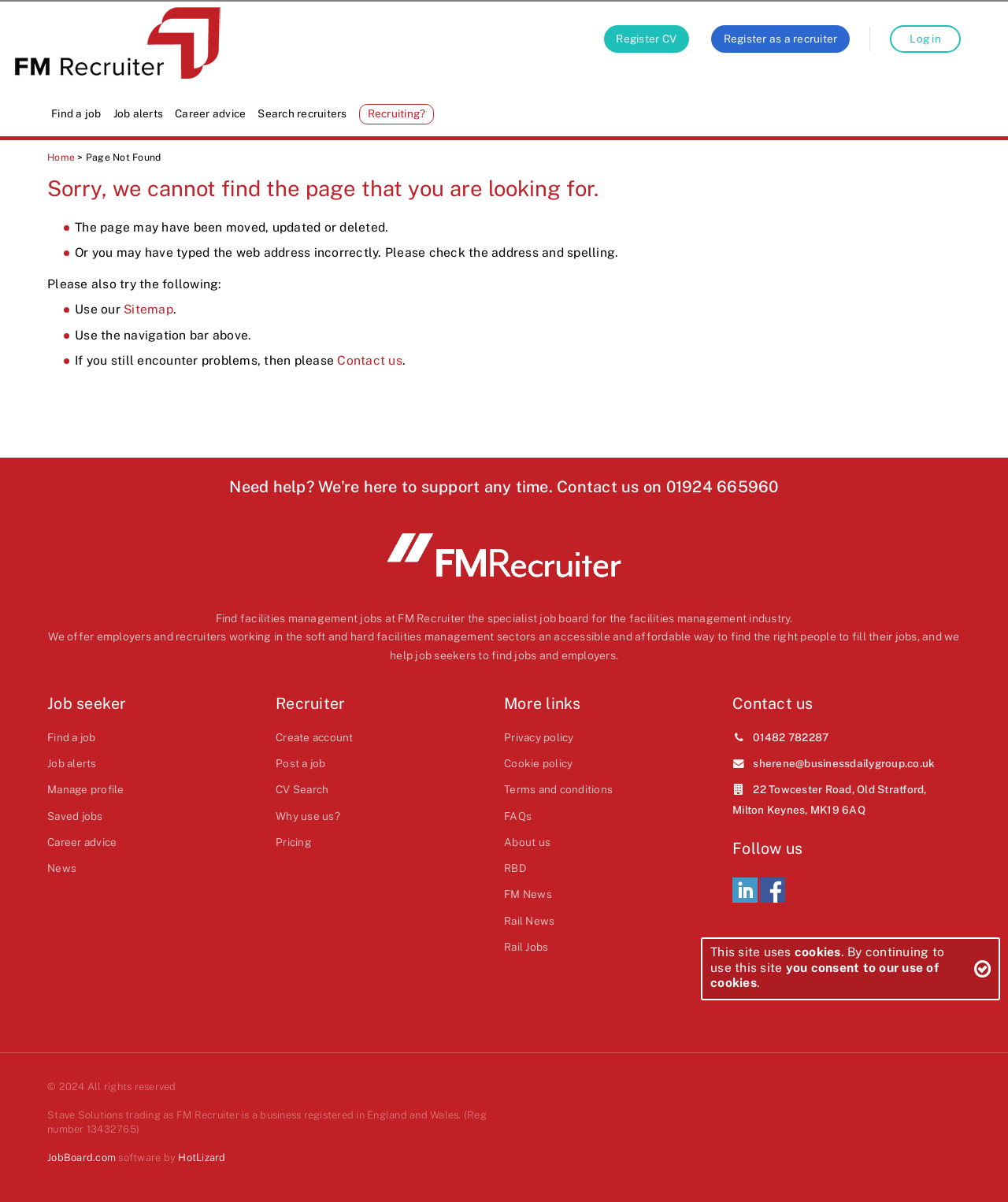What is the company name that owns the job board?
Please provide a full and detailed response to the question.

The company name that owns the job board is Stave Solutions, which is mentioned at the bottom of the webpage as 'Stave Solutions trading as FM Recruiter is a business registered in England and Wales'.